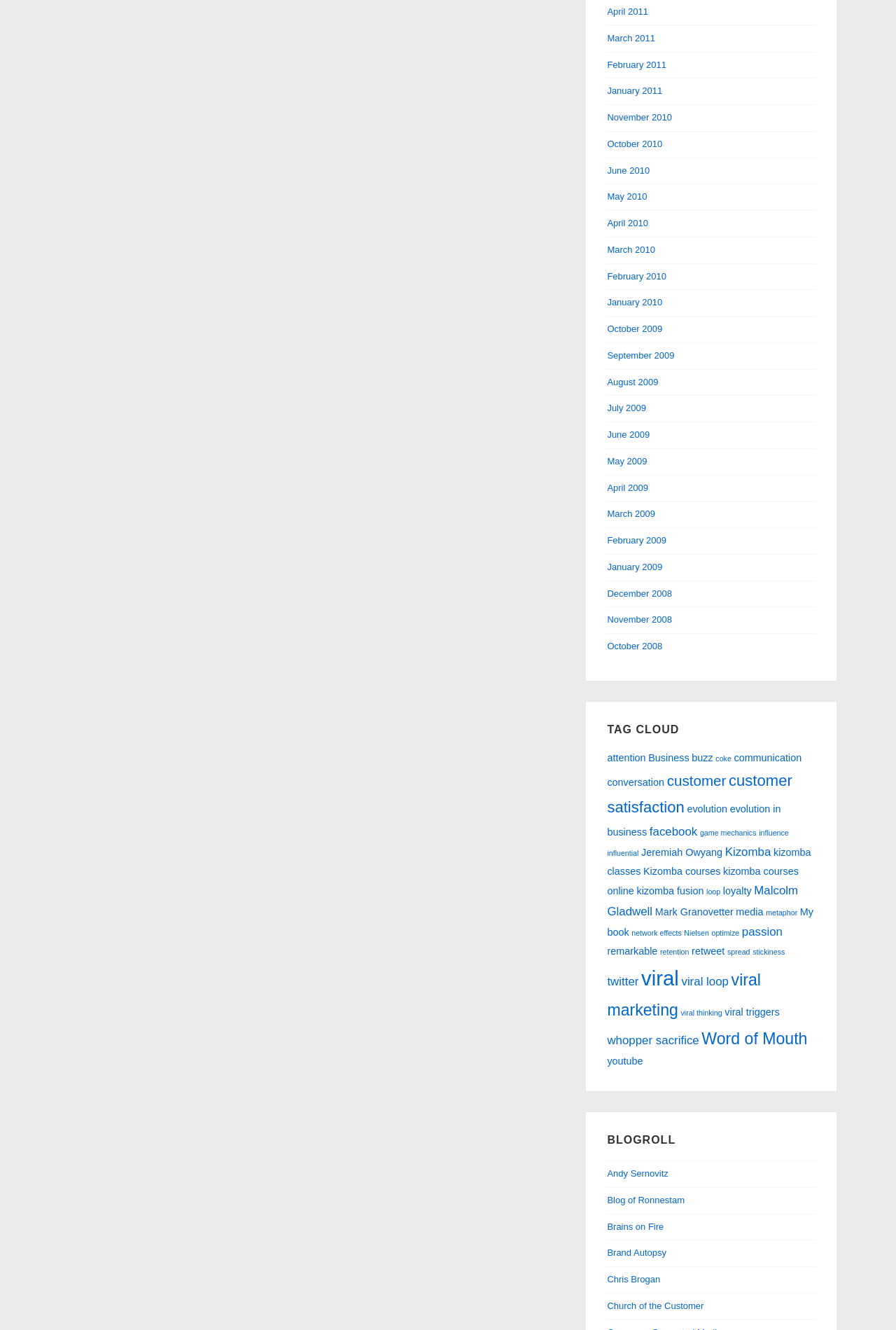What is the name of the blog in the BLOGROLL section?
Based on the image, give a one-word or short phrase answer.

Andy Sernovitz